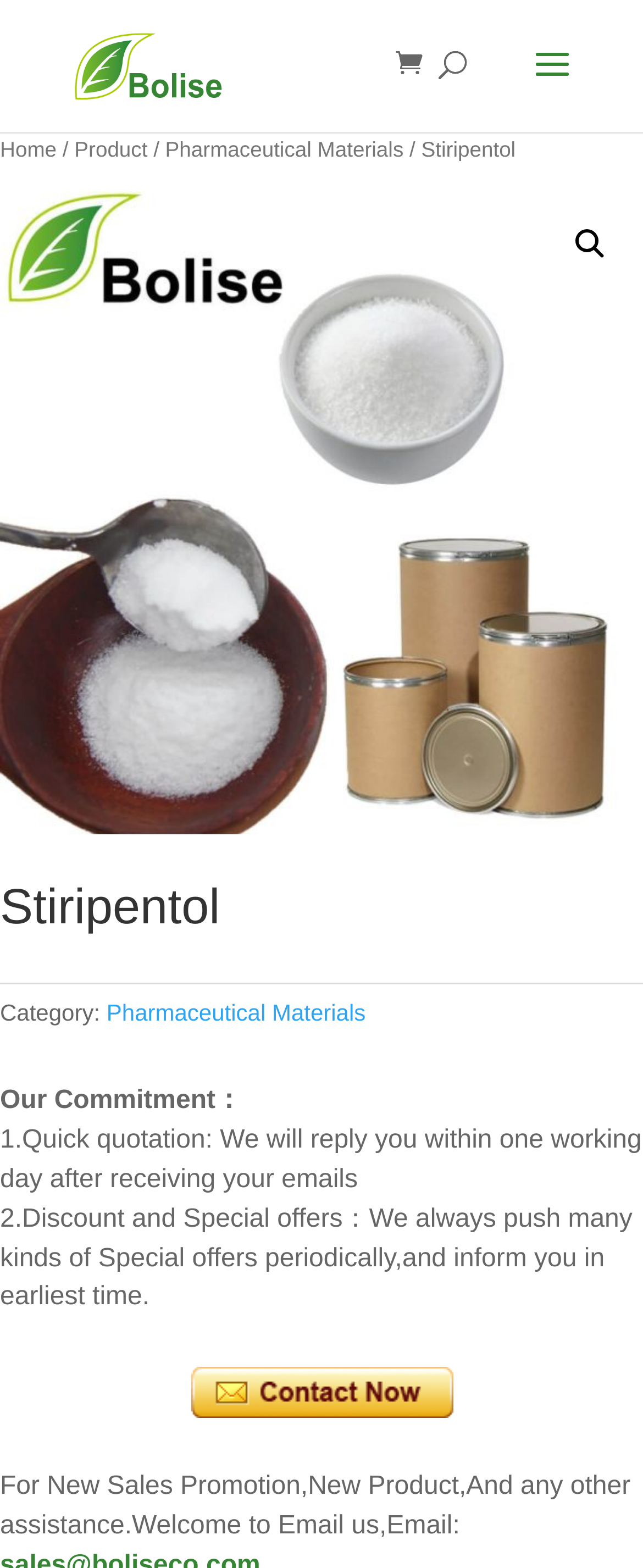Articulate a complete and detailed caption of the webpage elements.

This webpage is about Stiripentol, a pharmaceutical material, and its suppliers. At the top left, there is a link to the website's homepage, followed by a breadcrumb navigation menu that shows the current page's location. Below the navigation menu, there is a prominent heading that displays the product name, Stiripentol.

On the top right, there is a search bar and a link with a magnifying glass icon. Above the heading, there is a link to the product category, Pharmaceutical Materials, which is also displayed as a breadcrumb item.

The main content of the page is divided into two sections. The left section contains a product description, which includes a link to a detailed product page, and an image of the product, described as a white crystalline powder. The right section displays the company's commitment to customers, including quick quotation, discount, and special offers.

At the bottom of the page, there is a call-to-action section, encouraging visitors to email the company for new sales promotions, new products, or any other assistance. There is also a link with an envelope icon, which likely opens an email client.

Throughout the page, there are several links to other pages on the website, including the homepage, product categories, and a page with more information about the company.